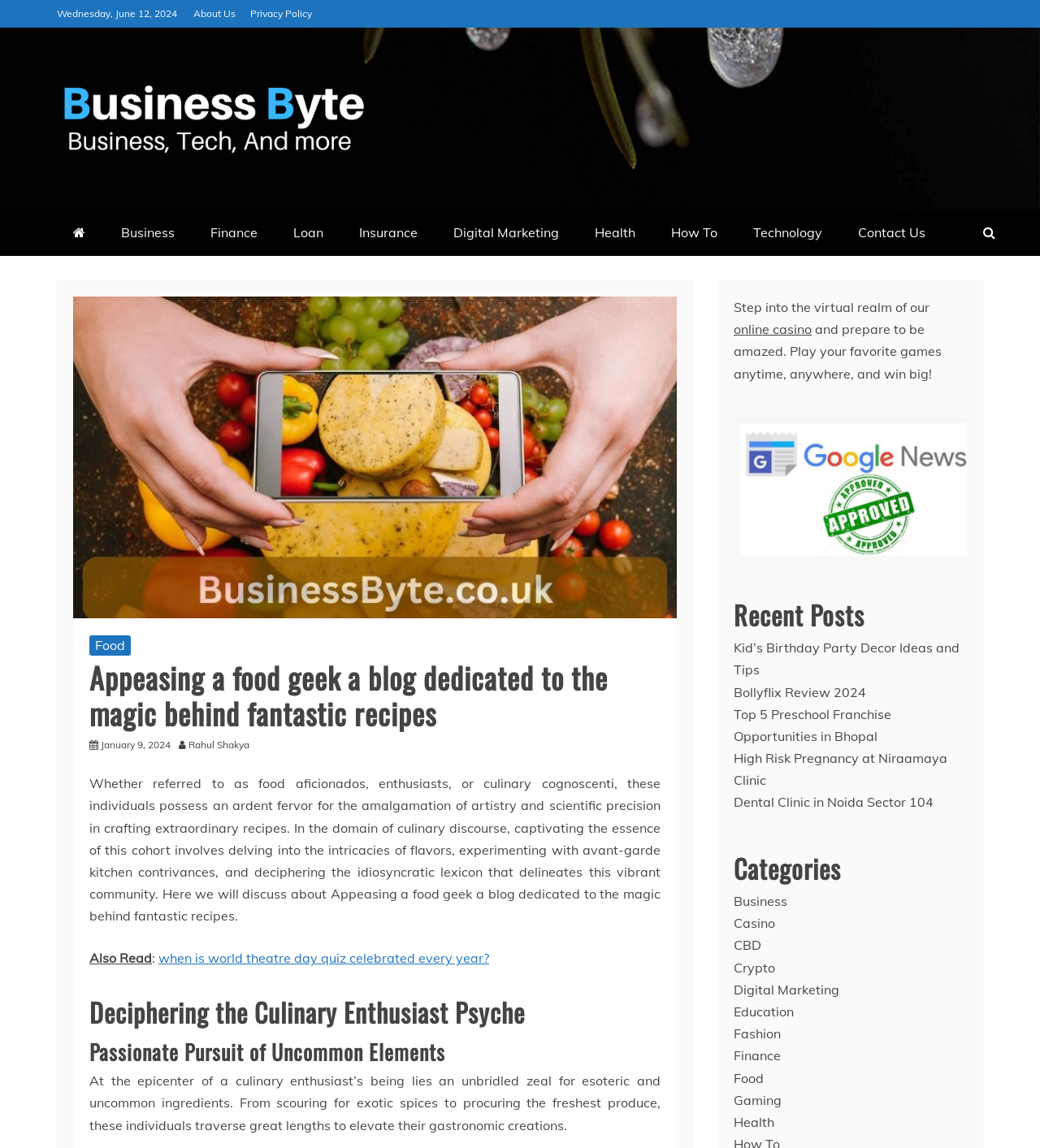Kindly provide the bounding box coordinates of the section you need to click on to fulfill the given instruction: "Browse the categories under Food".

[0.705, 0.932, 0.734, 0.946]